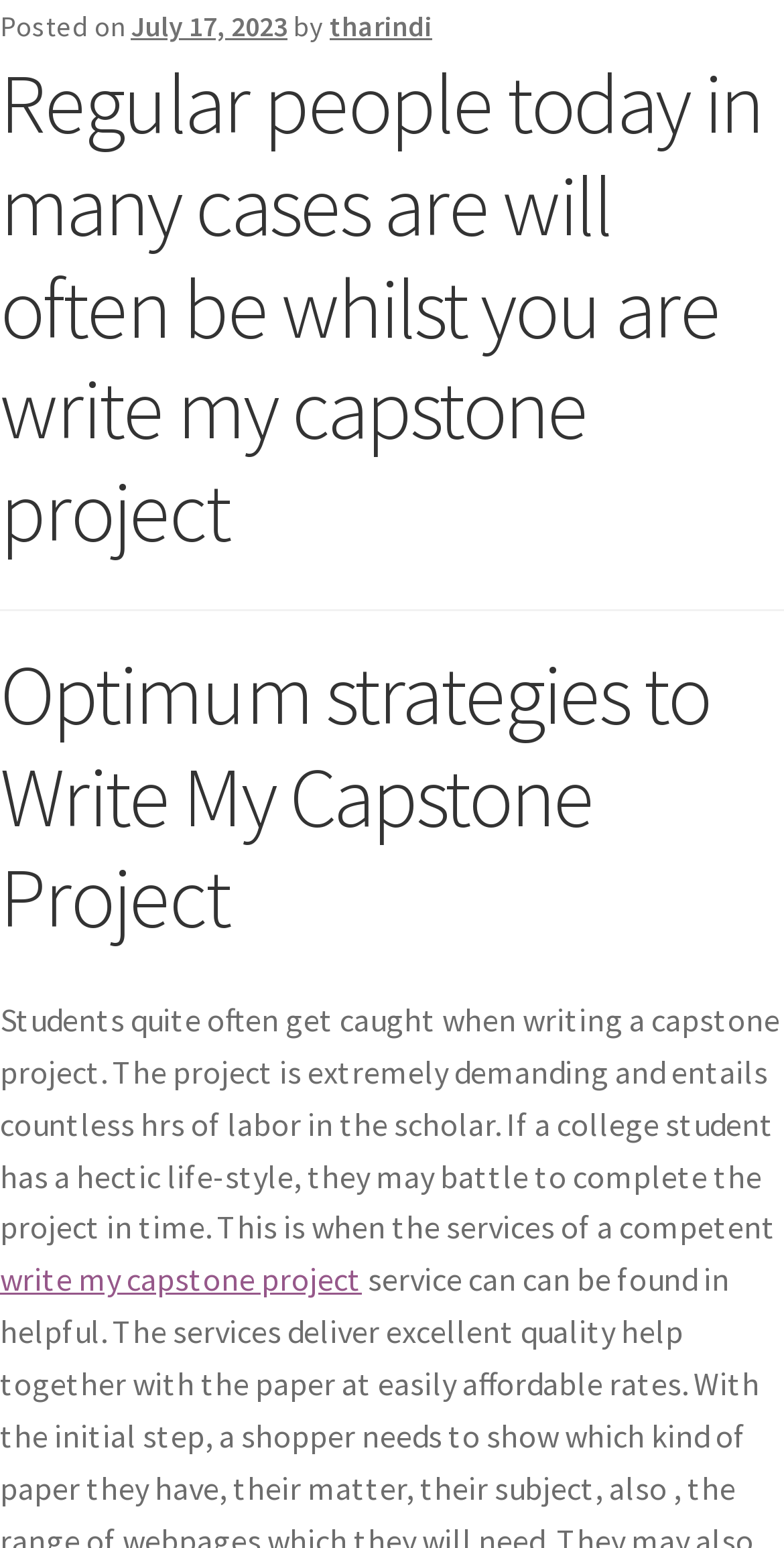Generate the main heading text from the webpage.

Regular people today in many cases are will often be whilst you are write my capstone project